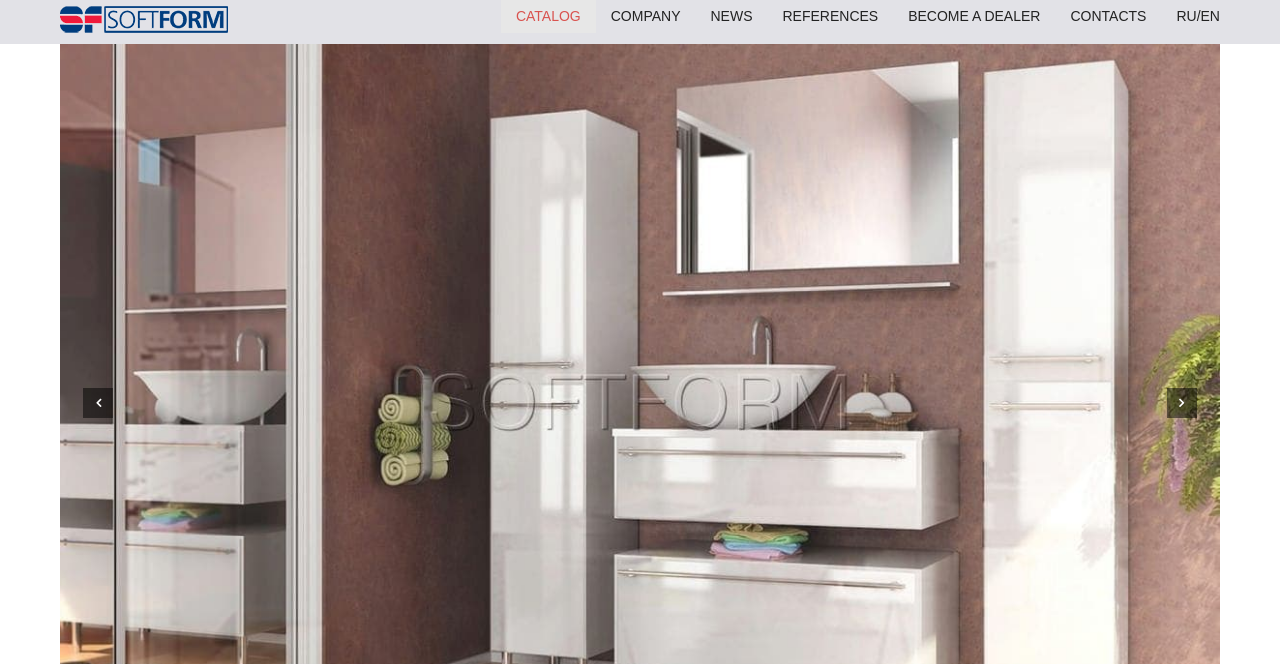Summarize the contents and layout of the webpage in detail.

The webpage appears to be a company website, specifically focused on furniture production, as indicated by the meta description mentioning "glossy finishings" and "furniture production". 

At the top of the page, there is a prominent header section with a title "FOR BATHROOMS" in focus. Below this title, there is a horizontal navigation menu consisting of seven links: "SoftForm -" accompanied by an image, "CATALOG", "COMPANY", "NEWS", "REFERENCES", "BECOME A DEALER", and "CONTACTS". These links are positioned side by side, spanning the entire width of the page. 

To the right of the navigation menu, there is a language selection link "RU/EN". 

On the left side of the page, there is a button with an icon, and on the right side, there is another button with a different icon. These buttons are positioned at the same vertical level, roughly in the middle of the page.